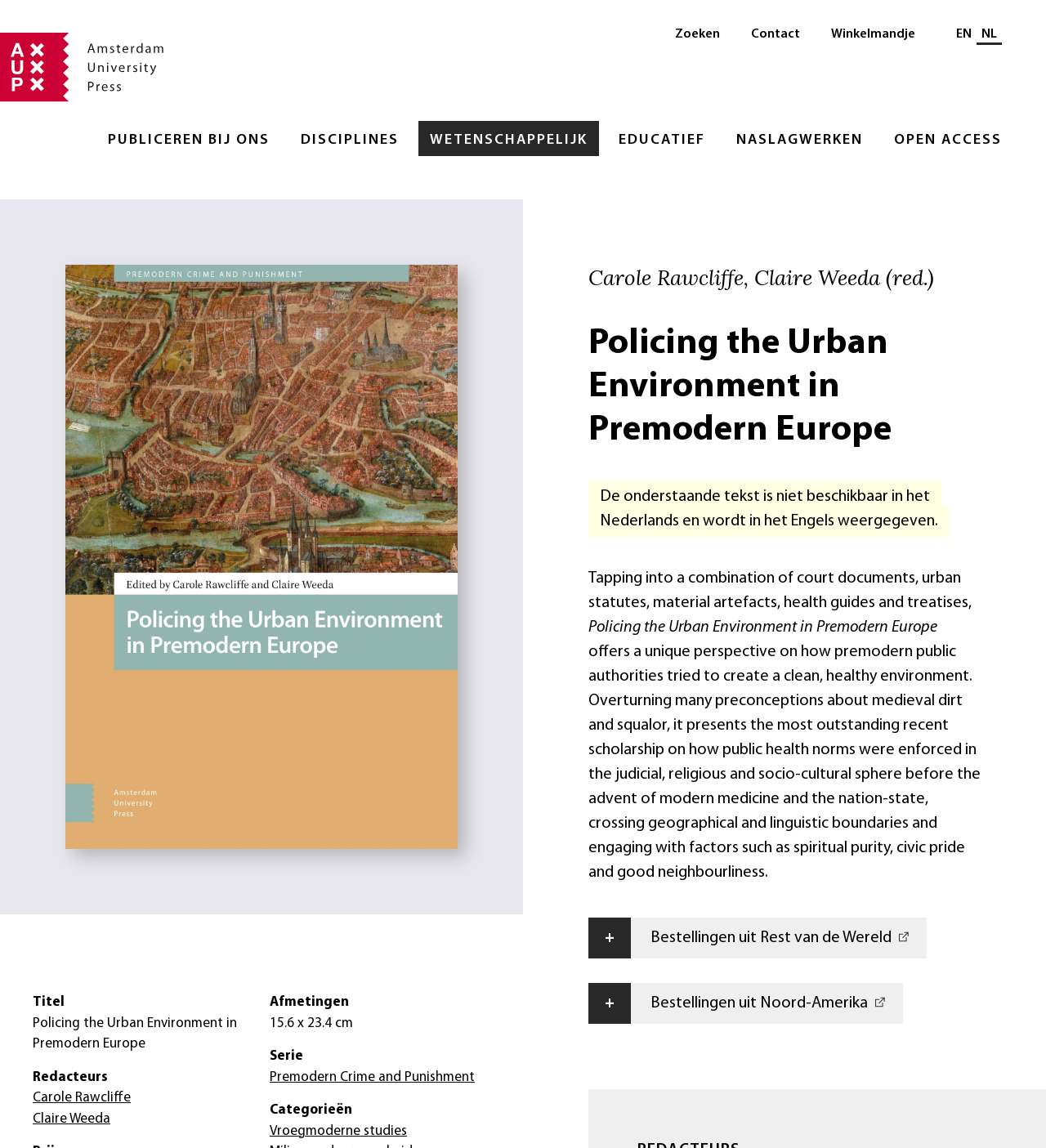Show the bounding box coordinates for the HTML element described as: "Open Access".

[0.844, 0.105, 0.969, 0.136]